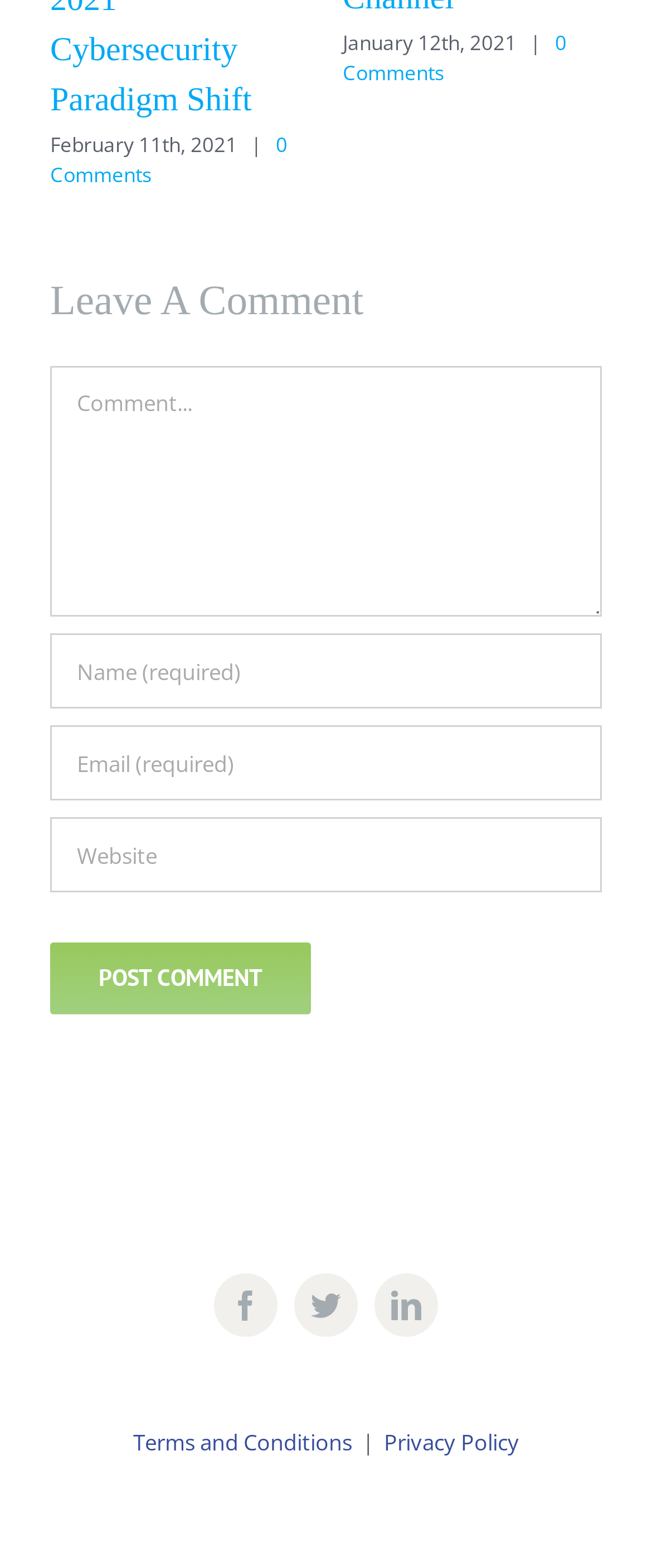What is the purpose of the textboxes?
Ensure your answer is thorough and detailed.

I noticed a heading 'Leave A Comment' and several textboxes below it, including 'Comment', 'Name (required)', 'Email (required)', and 'URL'. This suggests that the purpose of these textboxes is to leave a comment on the webpage.